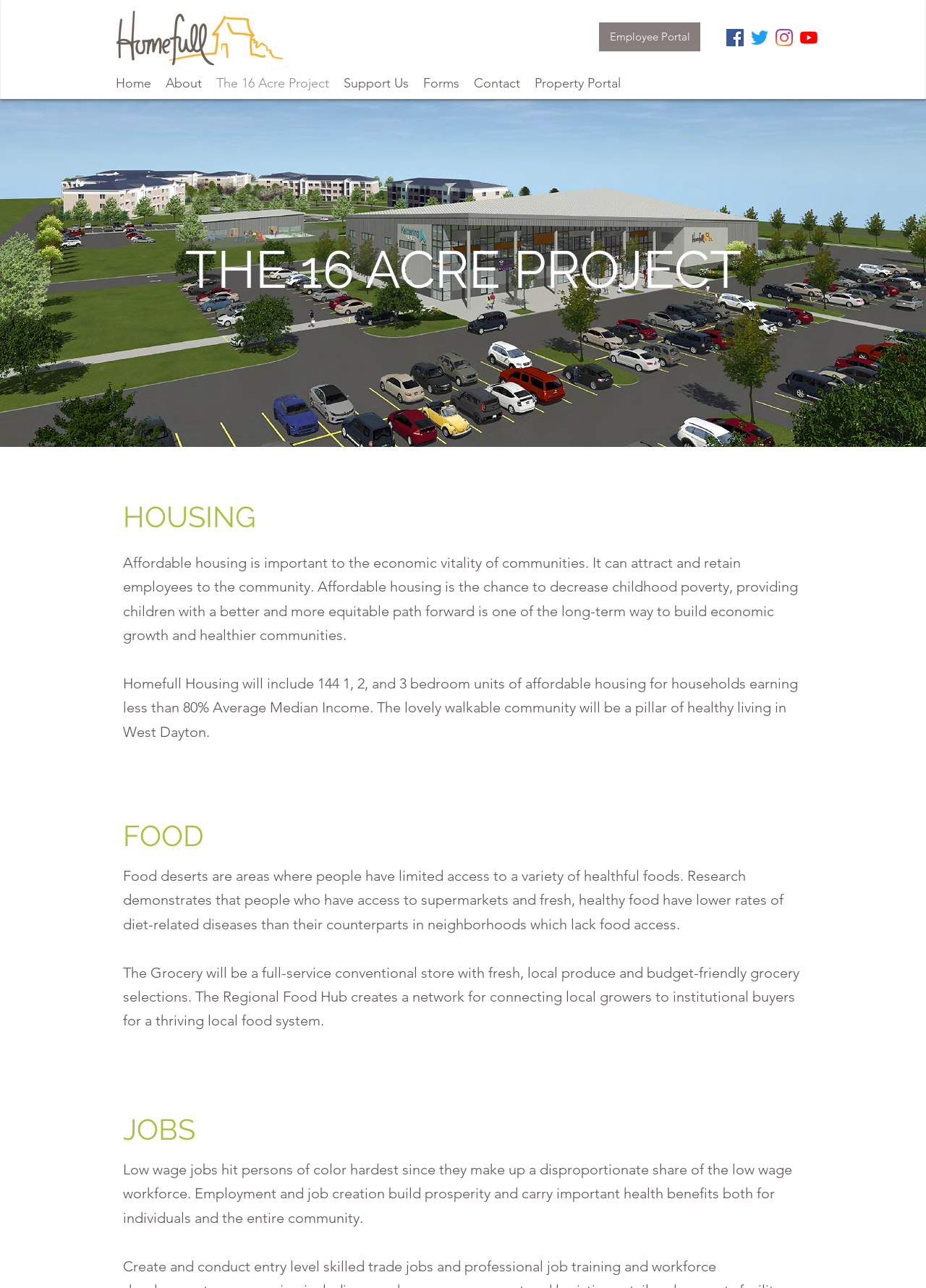What is the benefit of employment and job creation?
Analyze the image and provide a thorough answer to the question.

I found the answer by reading the text under the 'JOBS' heading, which states that 'Employment and job creation build prosperity and carry important health benefits both for individuals and the entire community'.